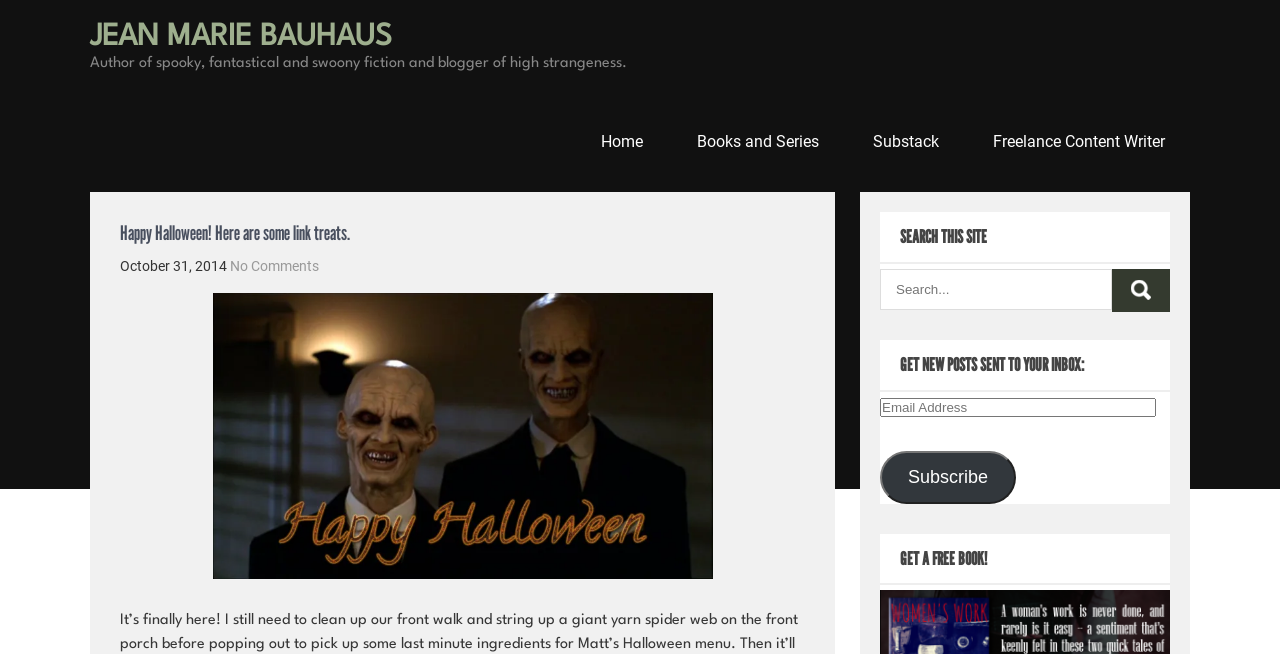Determine the bounding box coordinates of the target area to click to execute the following instruction: "read happy halloween post."

[0.094, 0.448, 0.629, 0.886]